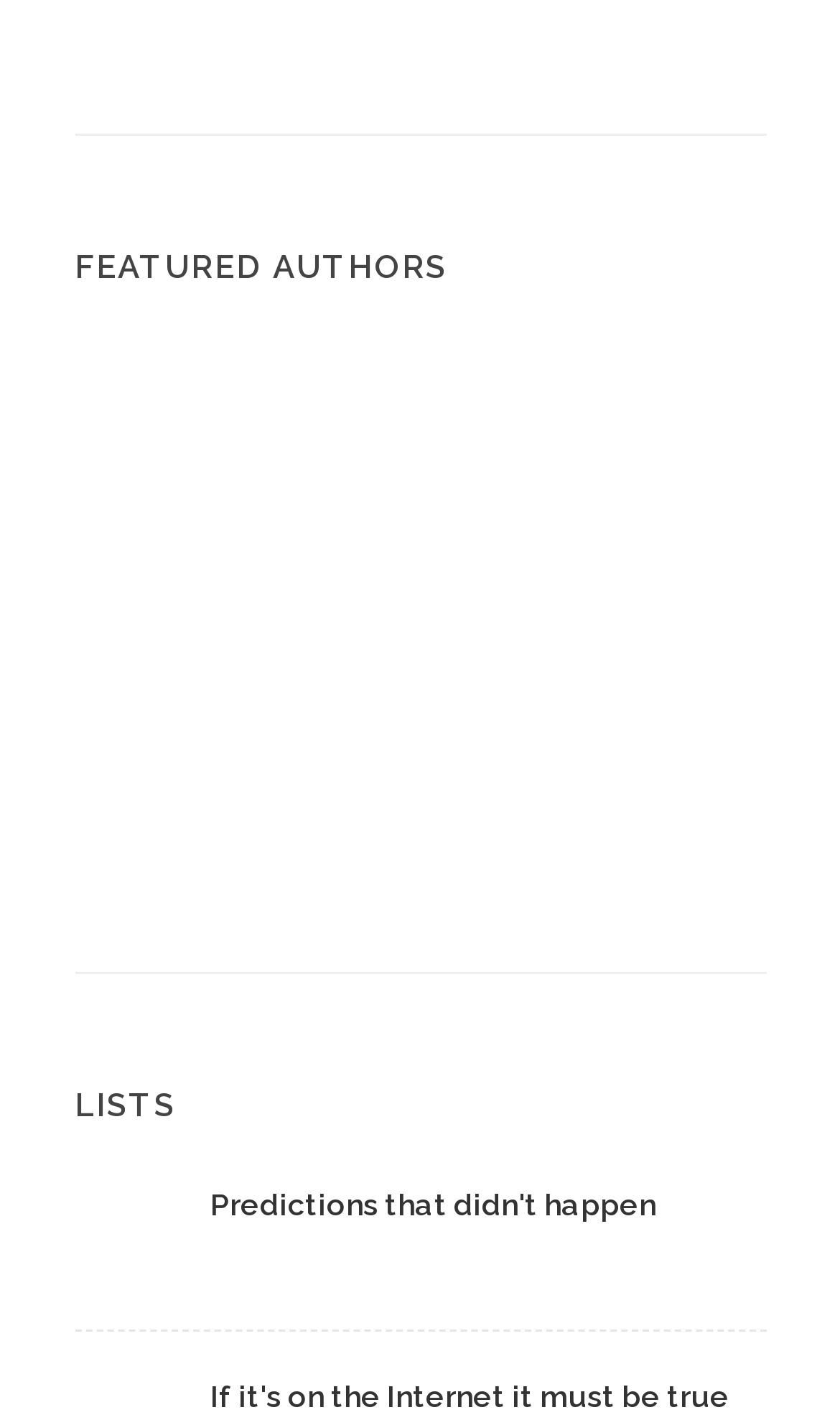Please locate the bounding box coordinates of the element that should be clicked to complete the given instruction: "Check out the profile of William Shakespeare".

[0.704, 0.488, 0.909, 0.61]